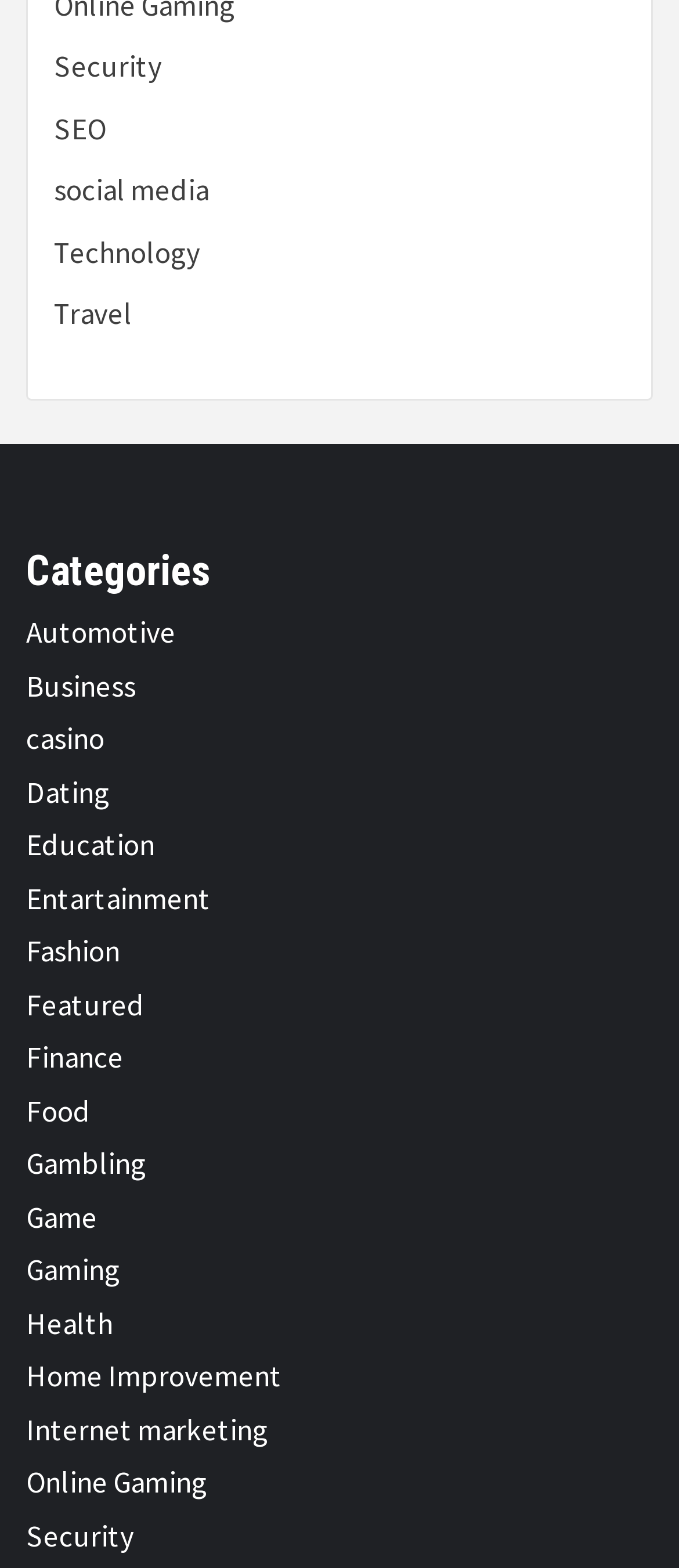Show the bounding box coordinates of the region that should be clicked to follow the instruction: "View categories."

[0.038, 0.35, 0.962, 0.379]